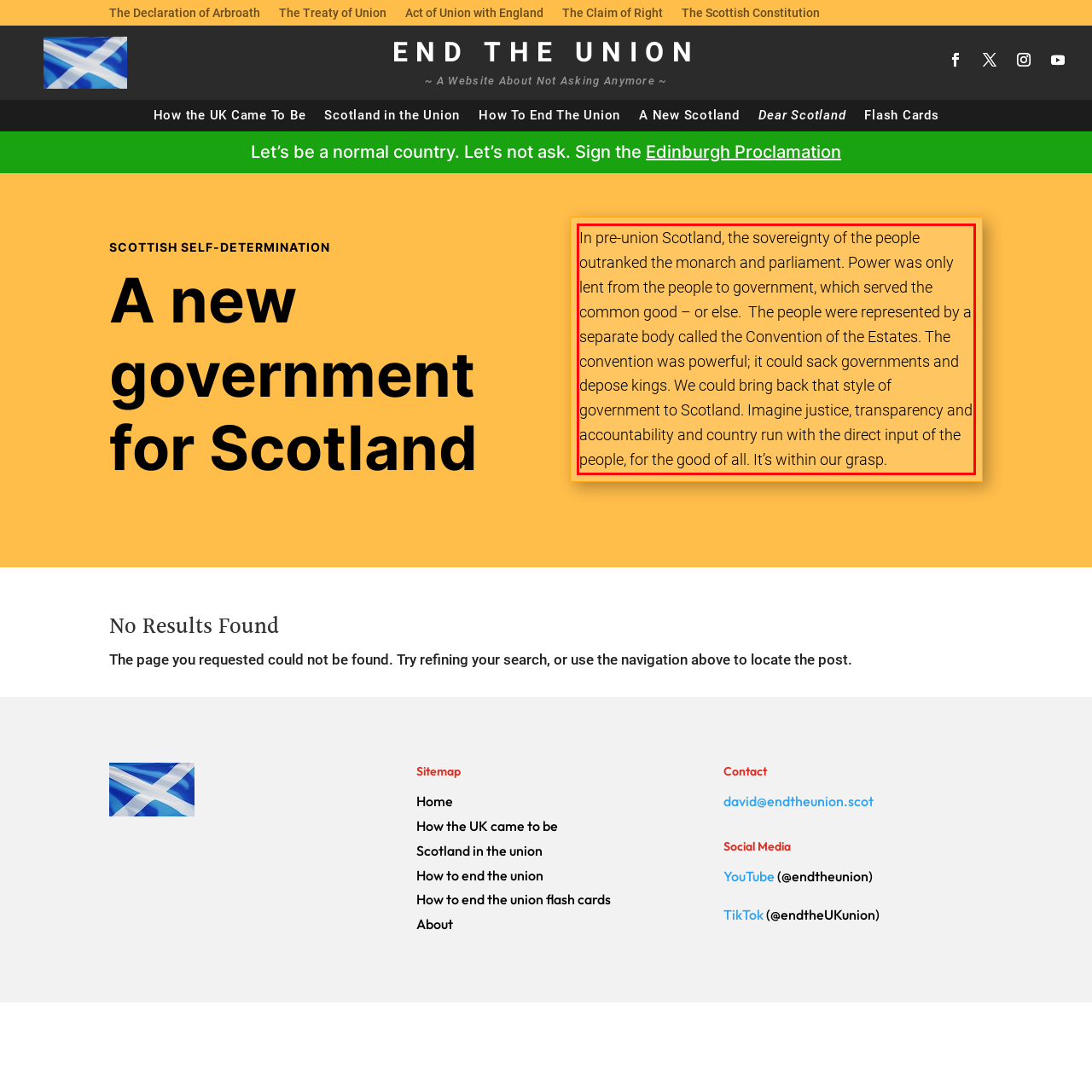Within the screenshot of the webpage, there is a red rectangle. Please recognize and generate the text content inside this red bounding box.

In pre-union Scotland, the sovereignty of the people outranked the monarch and parliament. Power was only lent from the people to government, which served the common good – or else. The people were represented by a separate body called the Convention of the Estates. The convention was powerful; it could sack governments and depose kings. We could bring back that style of government to Scotland. Imagine justice, transparency and accountability and country run with the direct input of the people, for the good of all. It’s within our grasp.